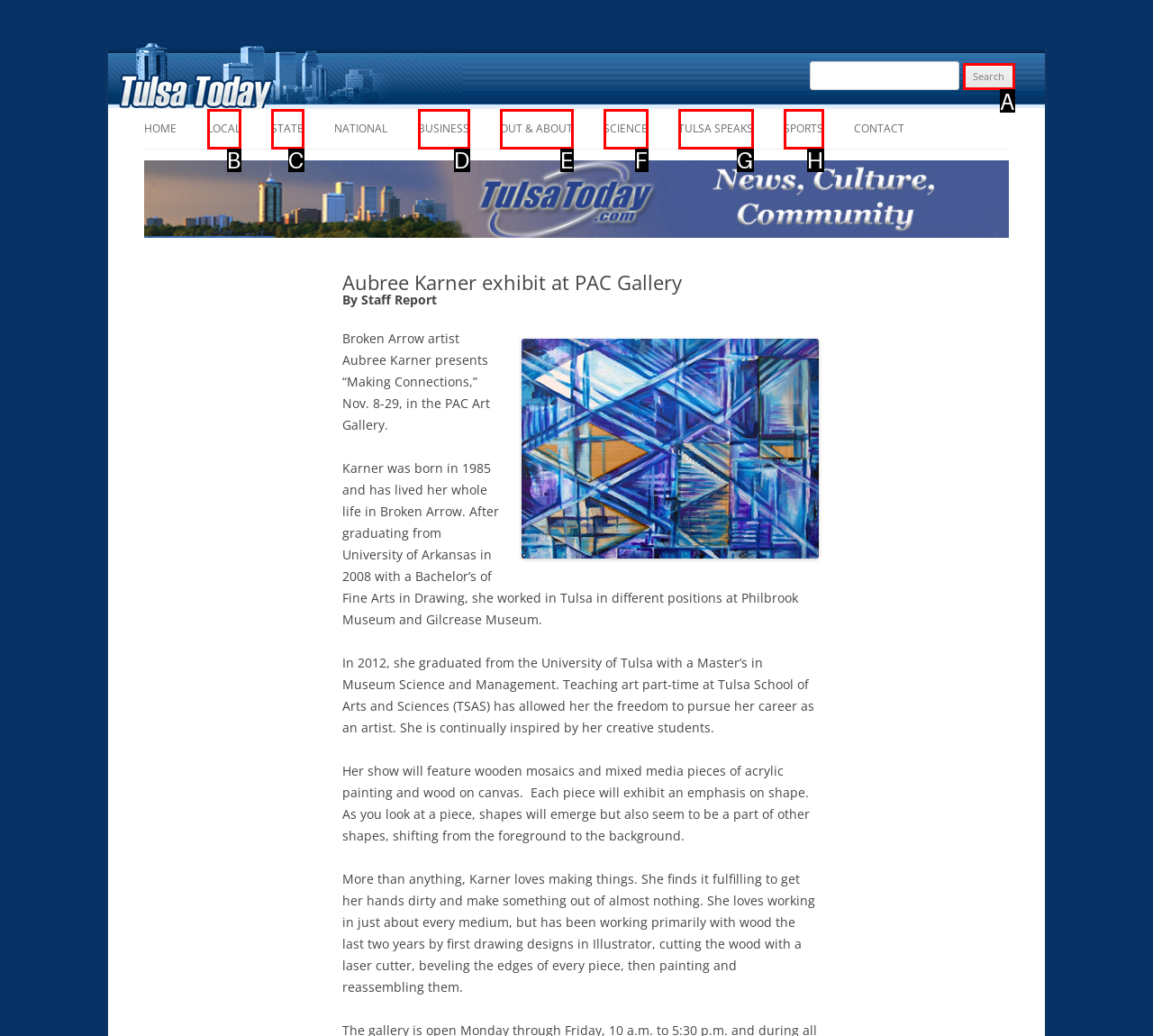Determine which option matches the element description: Tulsa Speaks
Answer using the letter of the correct option.

G